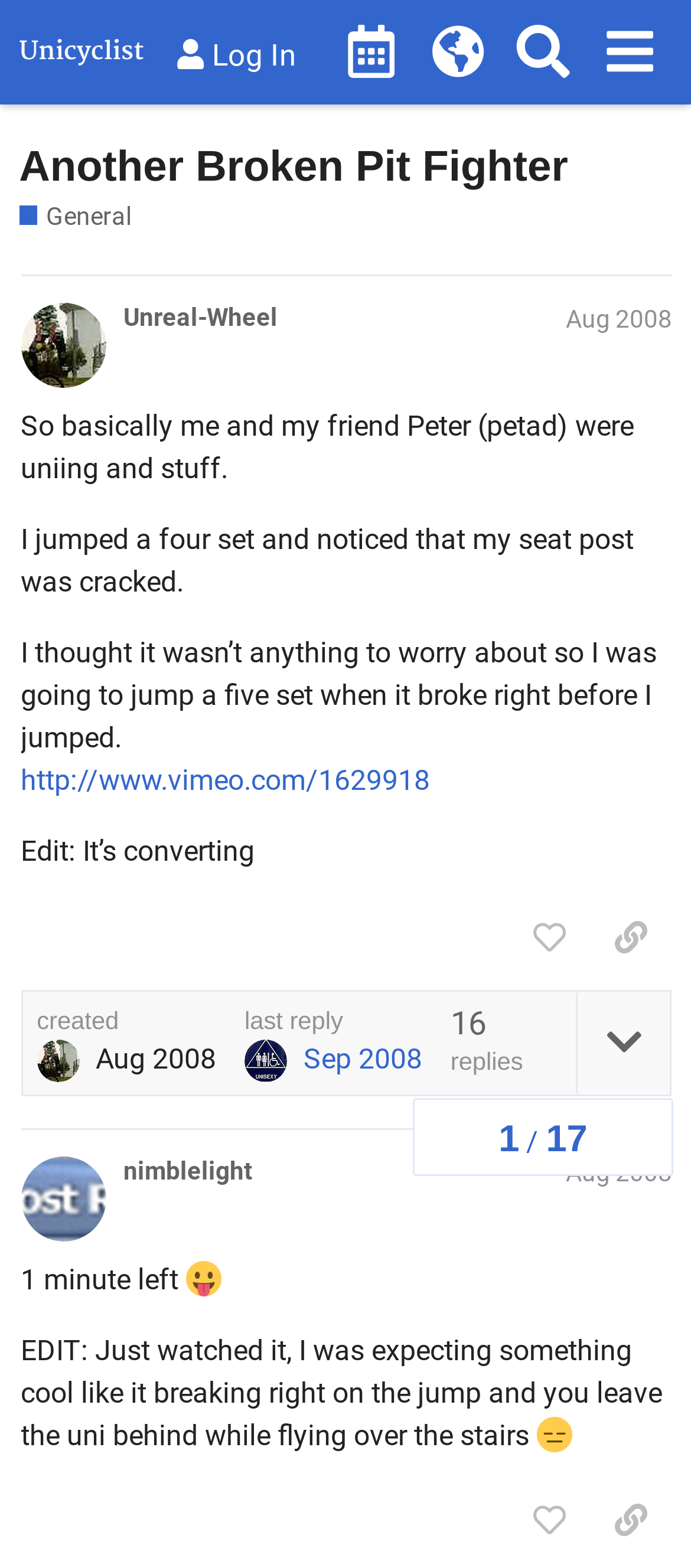Locate the bounding box coordinates of the element that should be clicked to fulfill the instruction: "Search for something".

[0.724, 0.006, 0.848, 0.06]